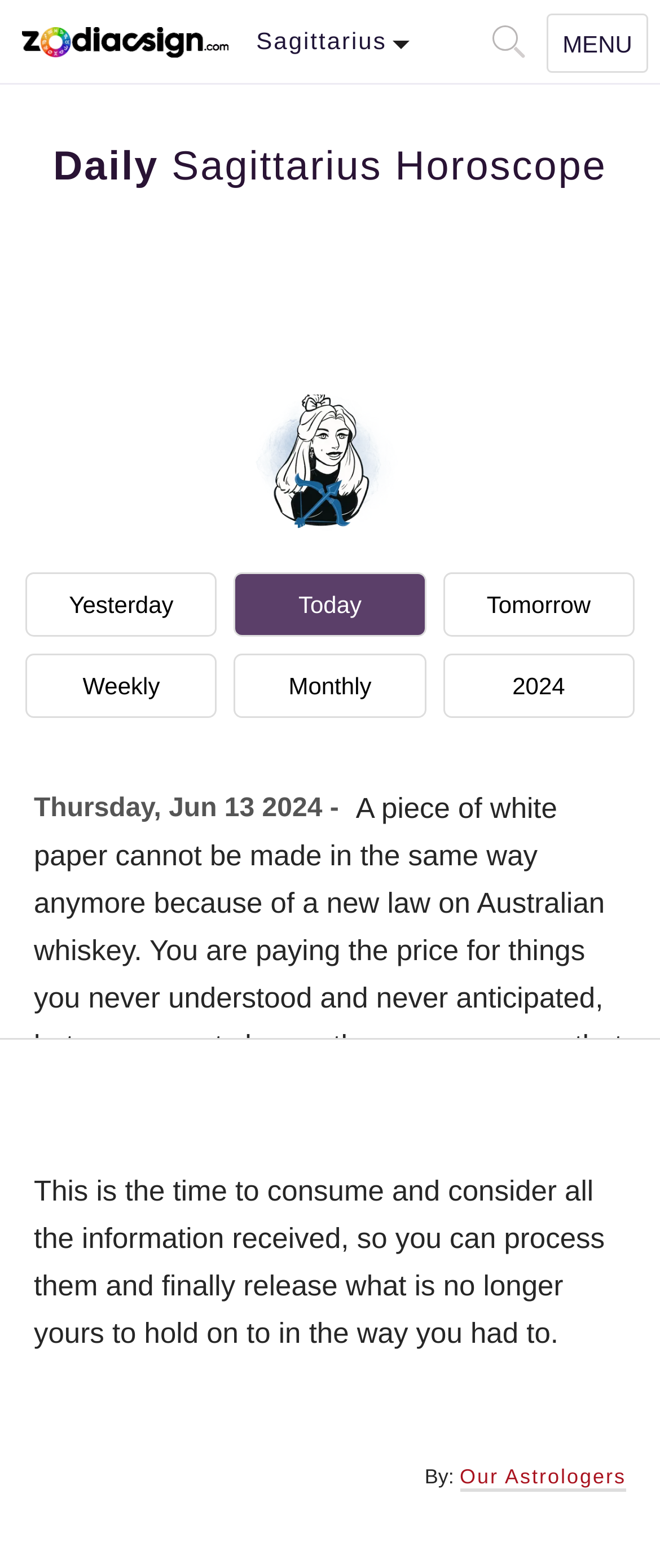Use one word or a short phrase to answer the question provided: 
Who are the authors of the horoscope readings?

Our Astrologers